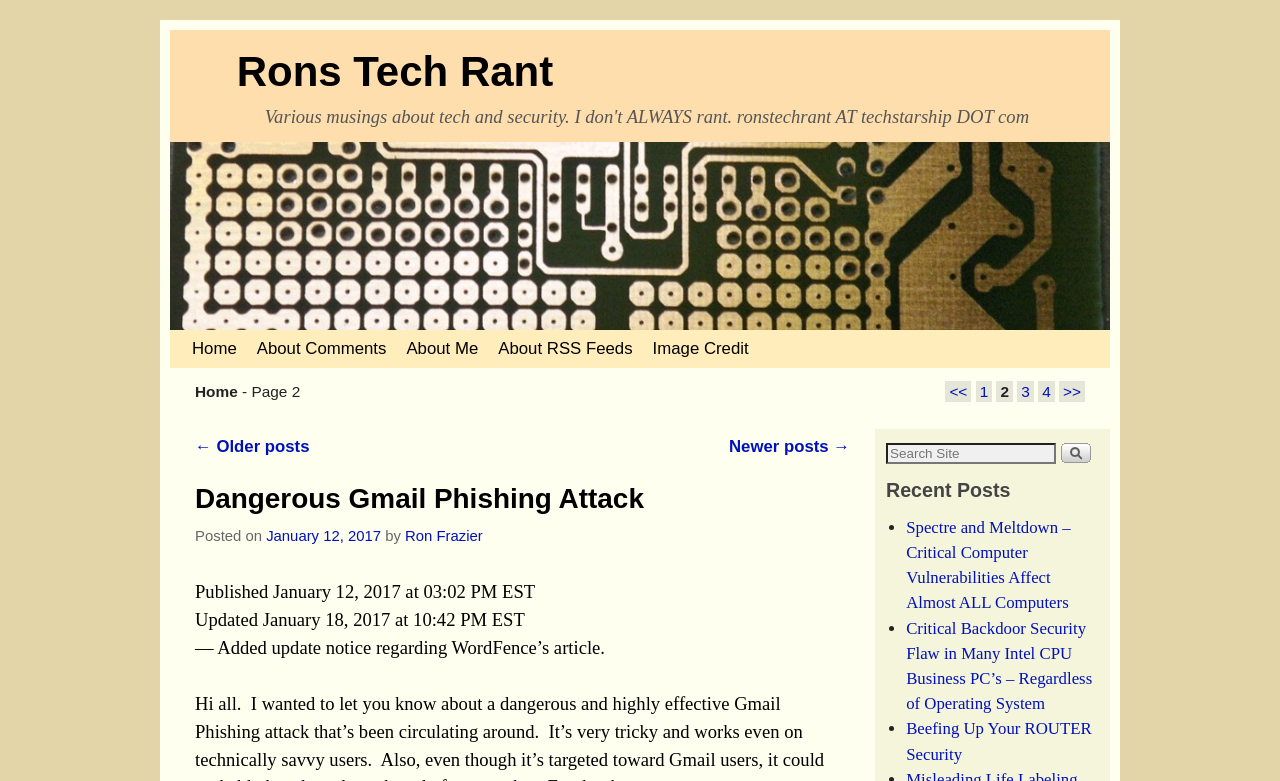Using the details in the image, give a detailed response to the question below:
How many recent posts are listed?

The number of recent posts can be found by counting the list items in the 'Recent Posts' section. There are three list items, each representing a recent post.